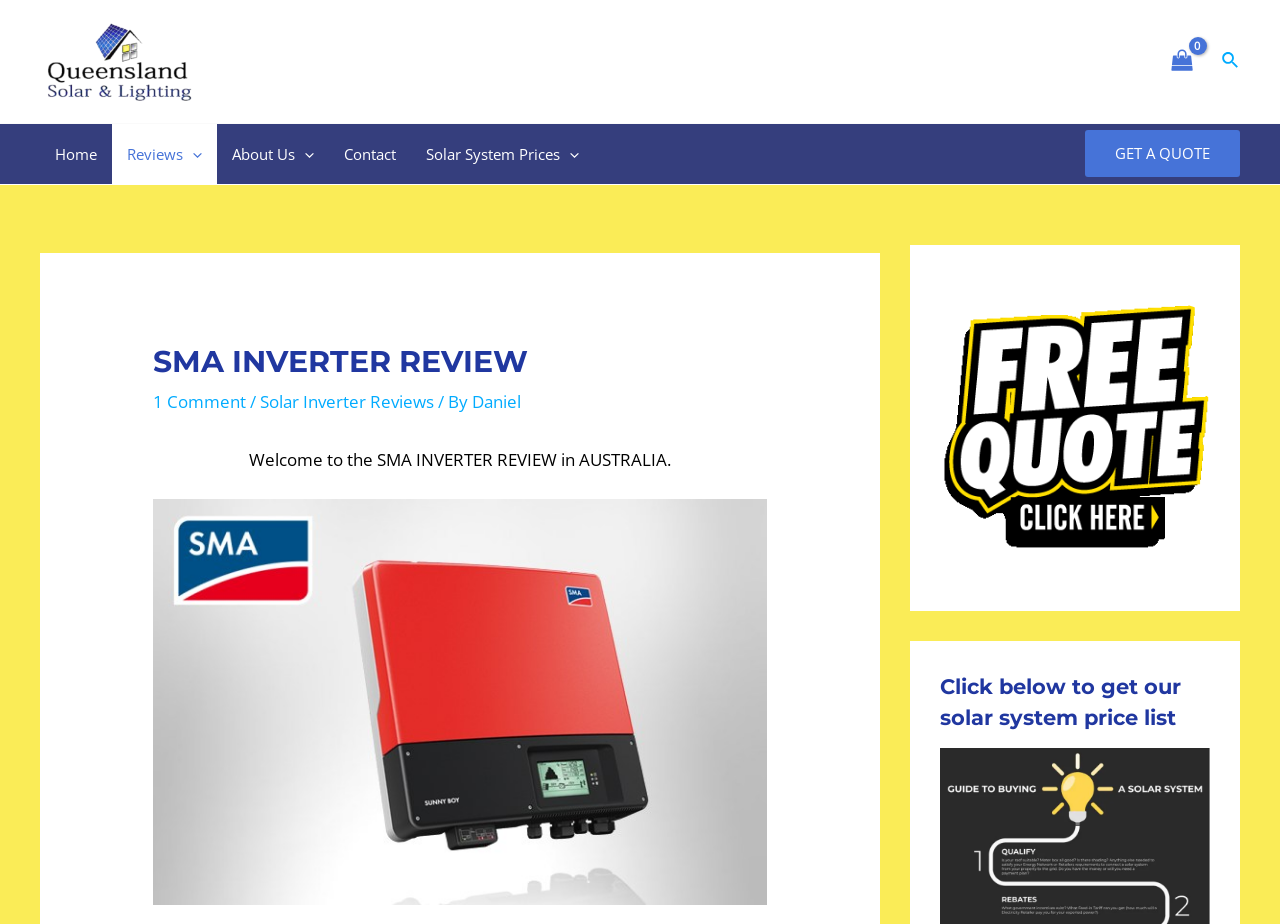What is the call-to-action below the review?
Refer to the image and give a detailed response to the question.

I found the call-to-action by looking at the heading 'Click below to get our solar system price list' on the webpage. This suggests that the call-to-action is to get the solar system price list.